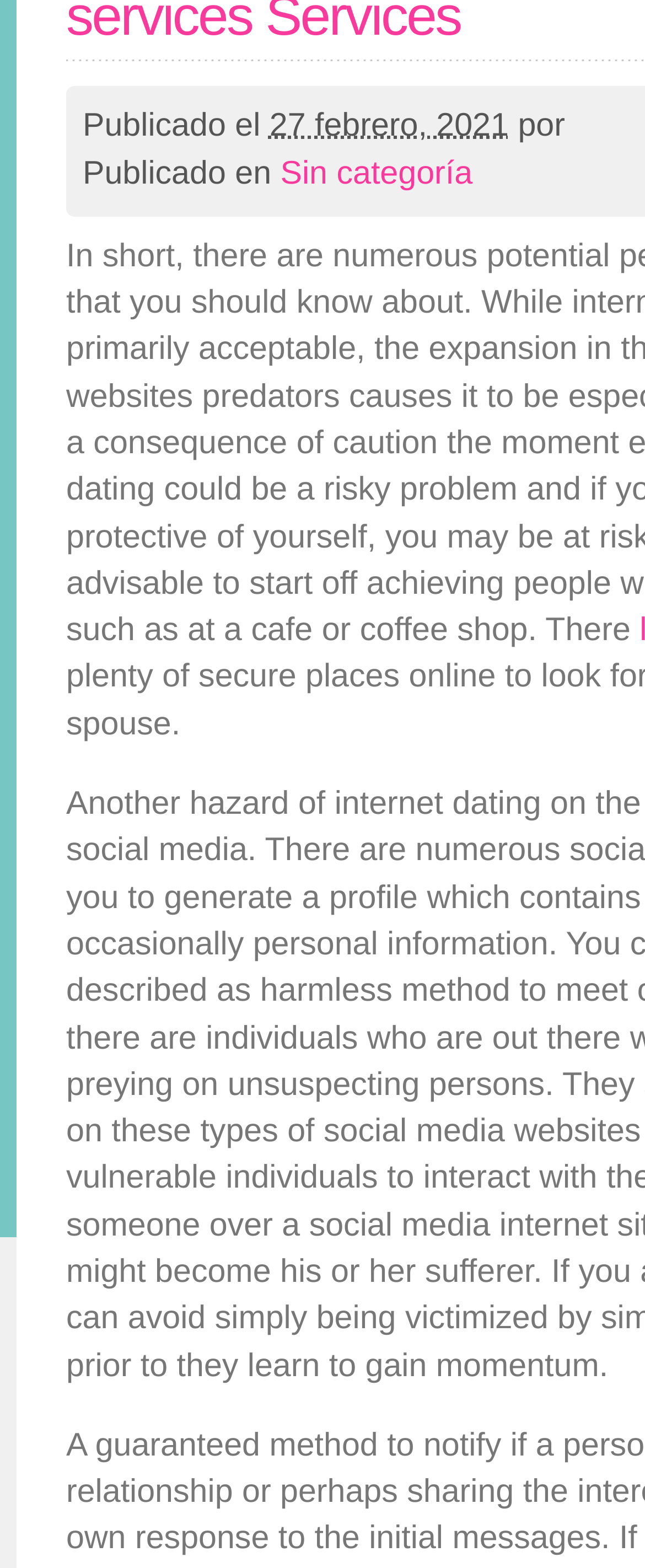Please determine the bounding box coordinates for the UI element described here. Use the format (top-left x, top-left y, bottom-right x, bottom-right y) with values bounded between 0 and 1: Sin categoría

[0.435, 0.099, 0.733, 0.123]